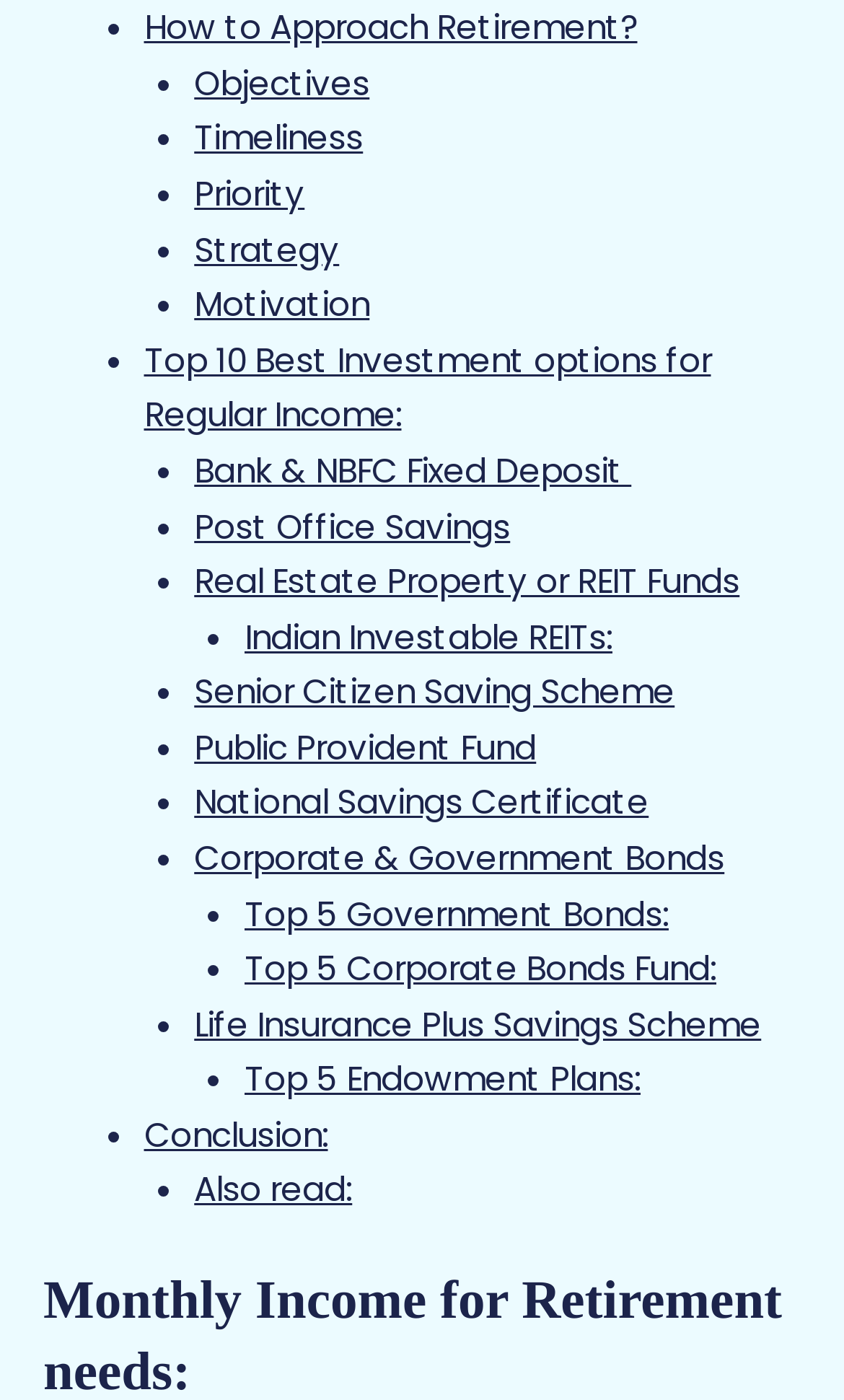What is the category of 'Bank & NBFC Fixed Deposit'?
Based on the screenshot, respond with a single word or phrase.

Investment option